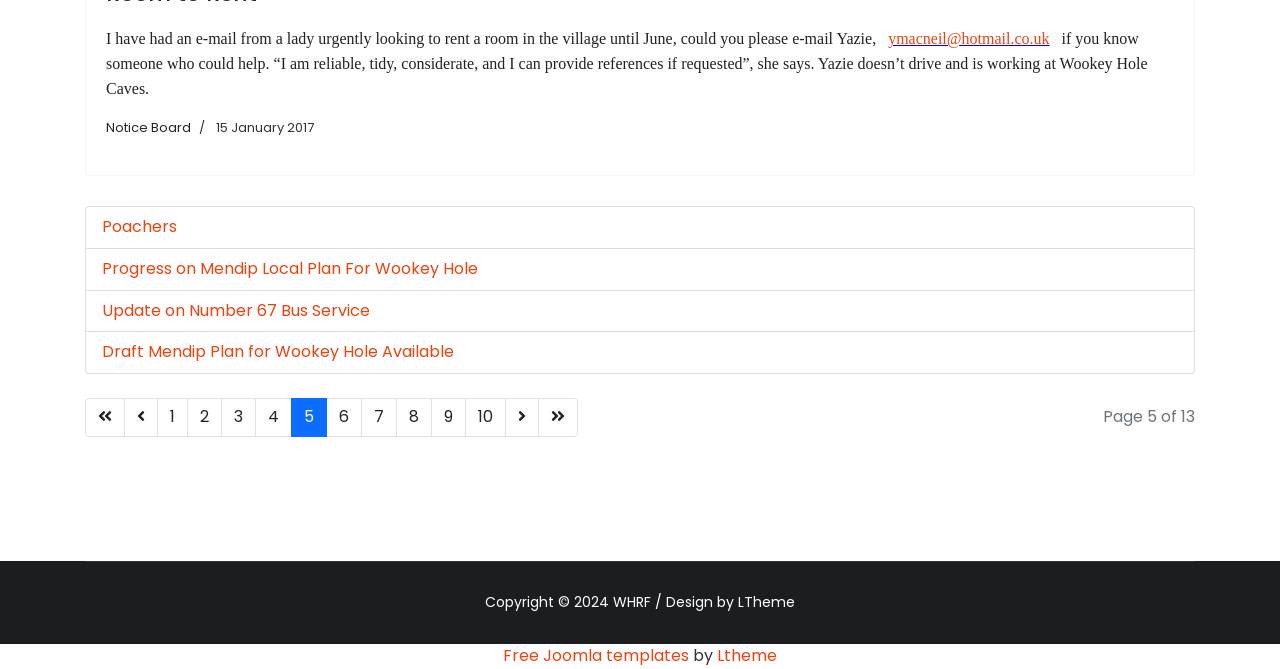Please answer the following question using a single word or phrase: 
What is the copyright year mentioned at the bottom of the page?

2024